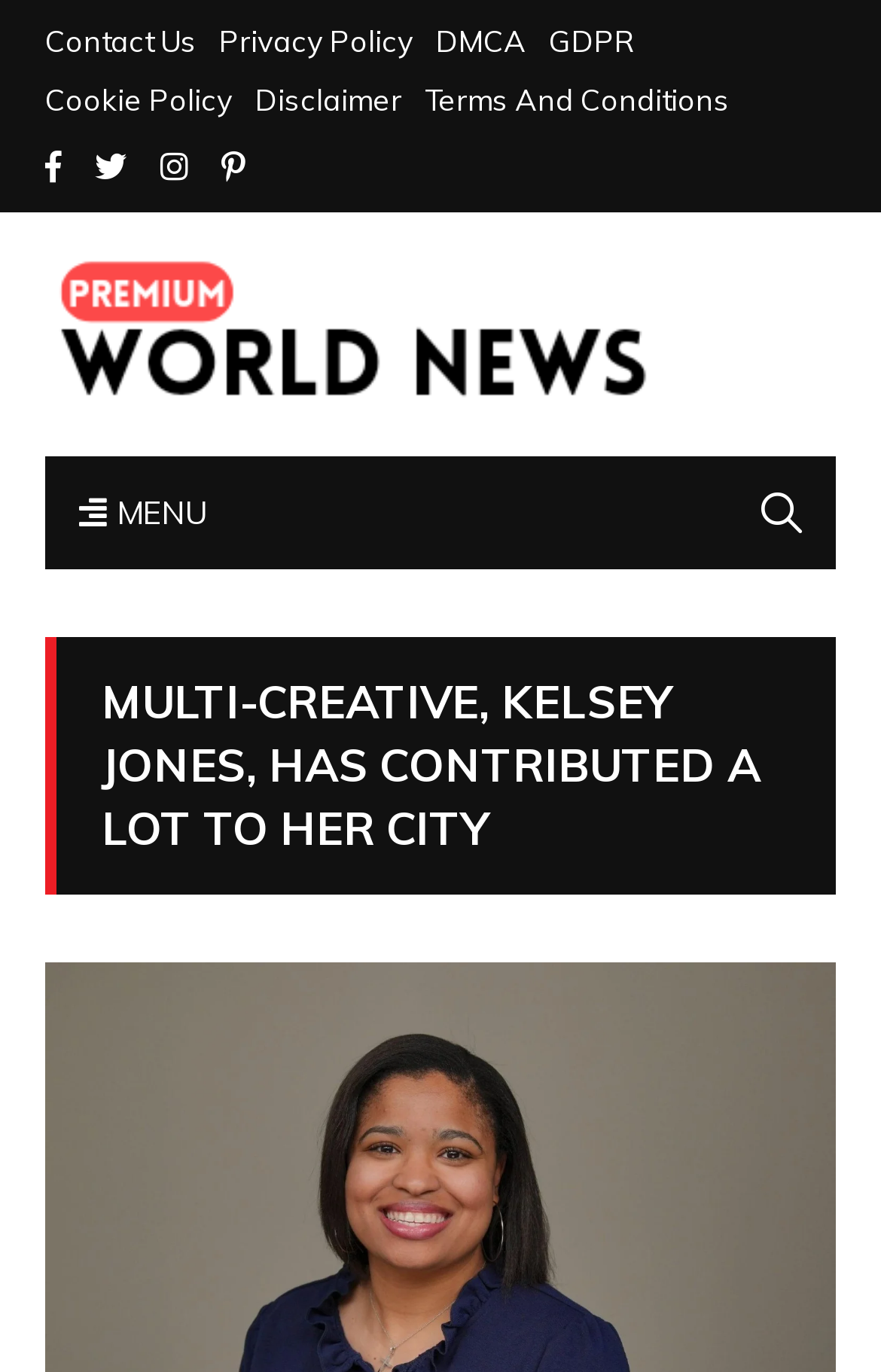Predict the bounding box of the UI element based on the description: "GDPR". The coordinates should be four float numbers between 0 and 1, formatted as [left, top, right, bottom].

[0.623, 0.02, 0.746, 0.041]